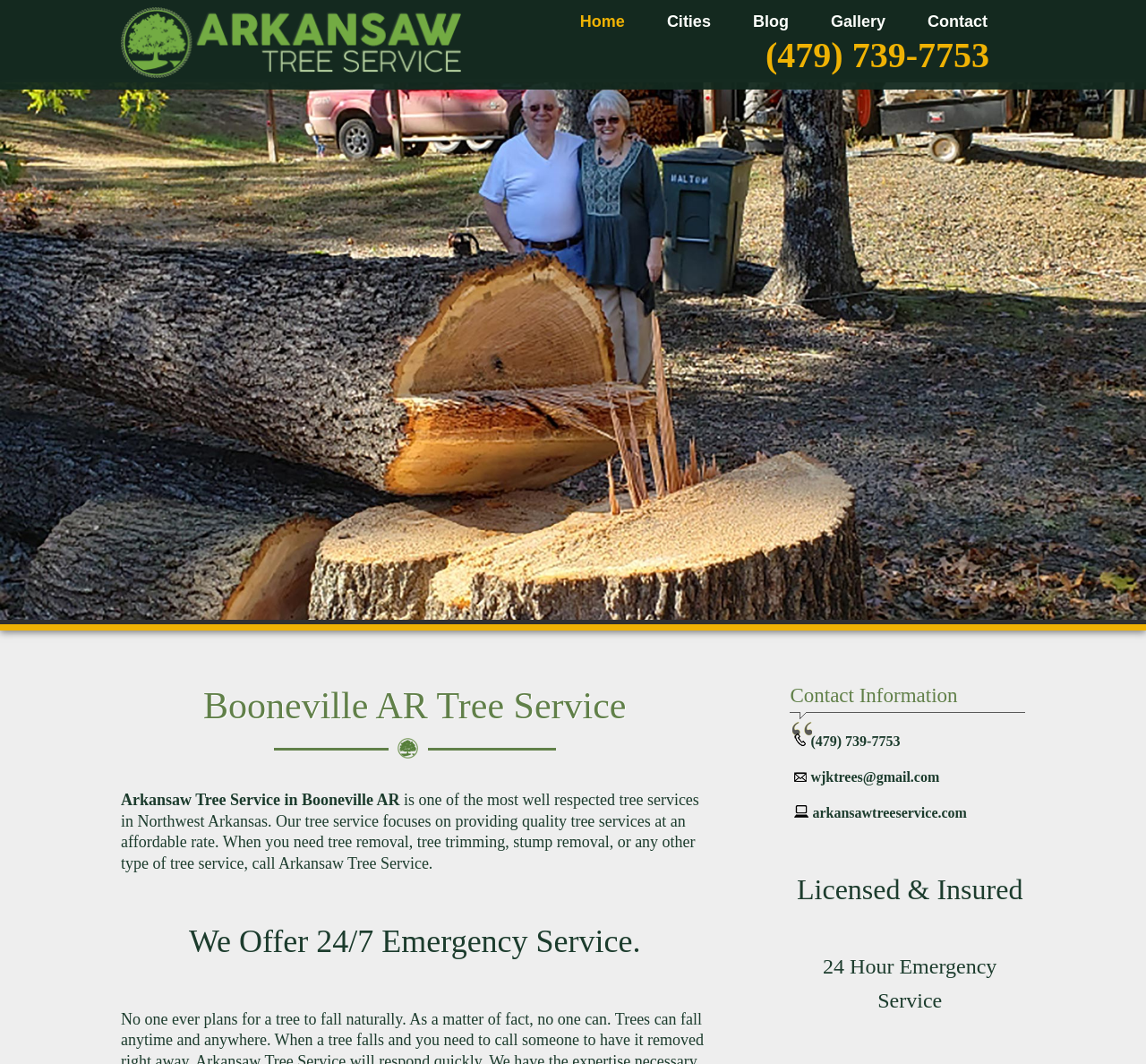What type of services does Arkansaw Tree Service offer?
Provide a concise answer using a single word or phrase based on the image.

Tree removal, tree trimming, stump removal